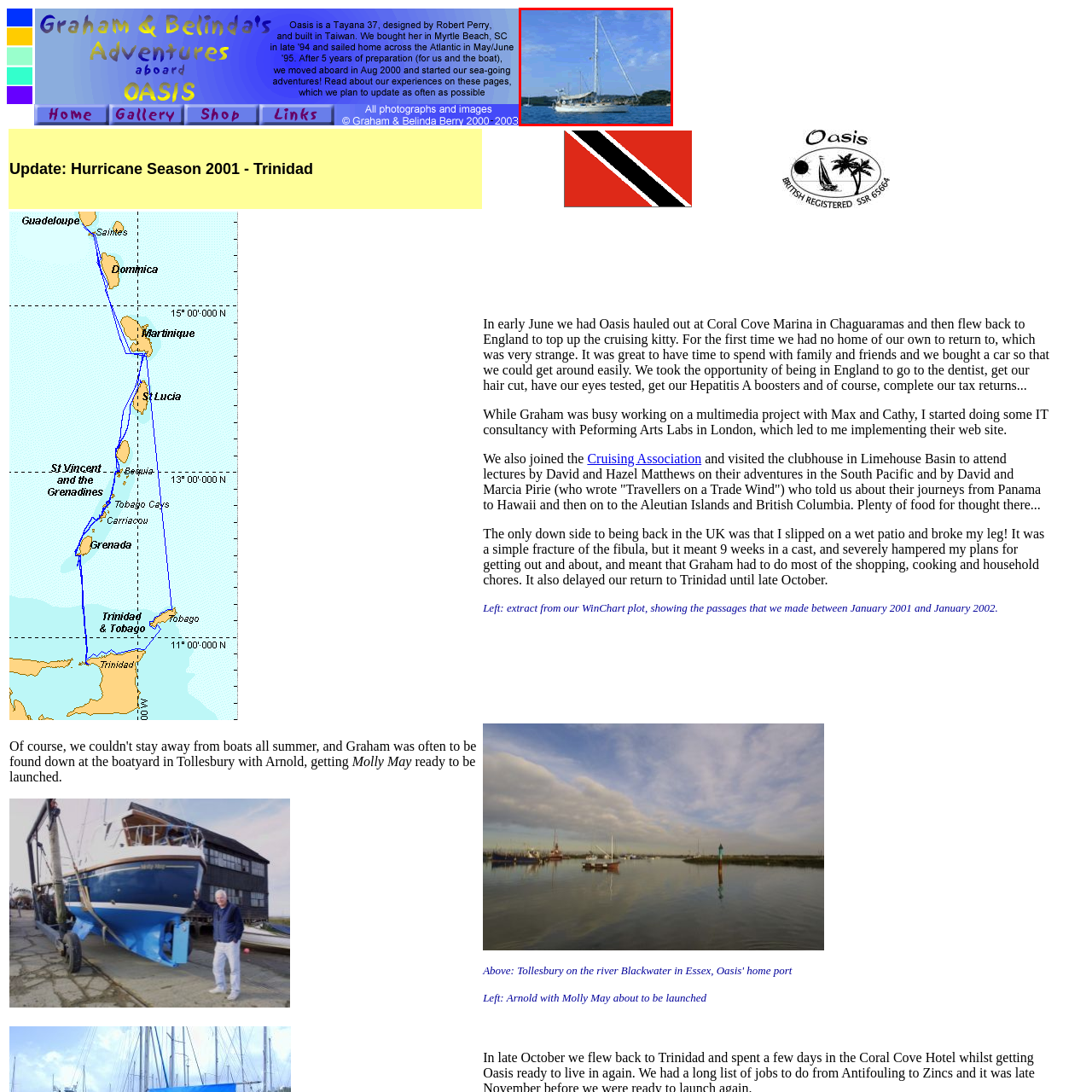Narrate the specific details and elements found within the red-bordered image.

This image captures a serene view of a sailboat moored in tranquil waters, likely in Grenada. The boat, with its sleek white hull and prominent mast, is prominently featured against a backdrop of a clear blue sky and a gentle canopy of clouds. A lush green shoreline can be seen in the distance, framing the scene and enhancing the sense of a peaceful cruising experience. This photo, labeled as "Oasis in Grenada," evokes the idyllic lifestyle and adventure associated with sailing and exploring Caribbean waters.